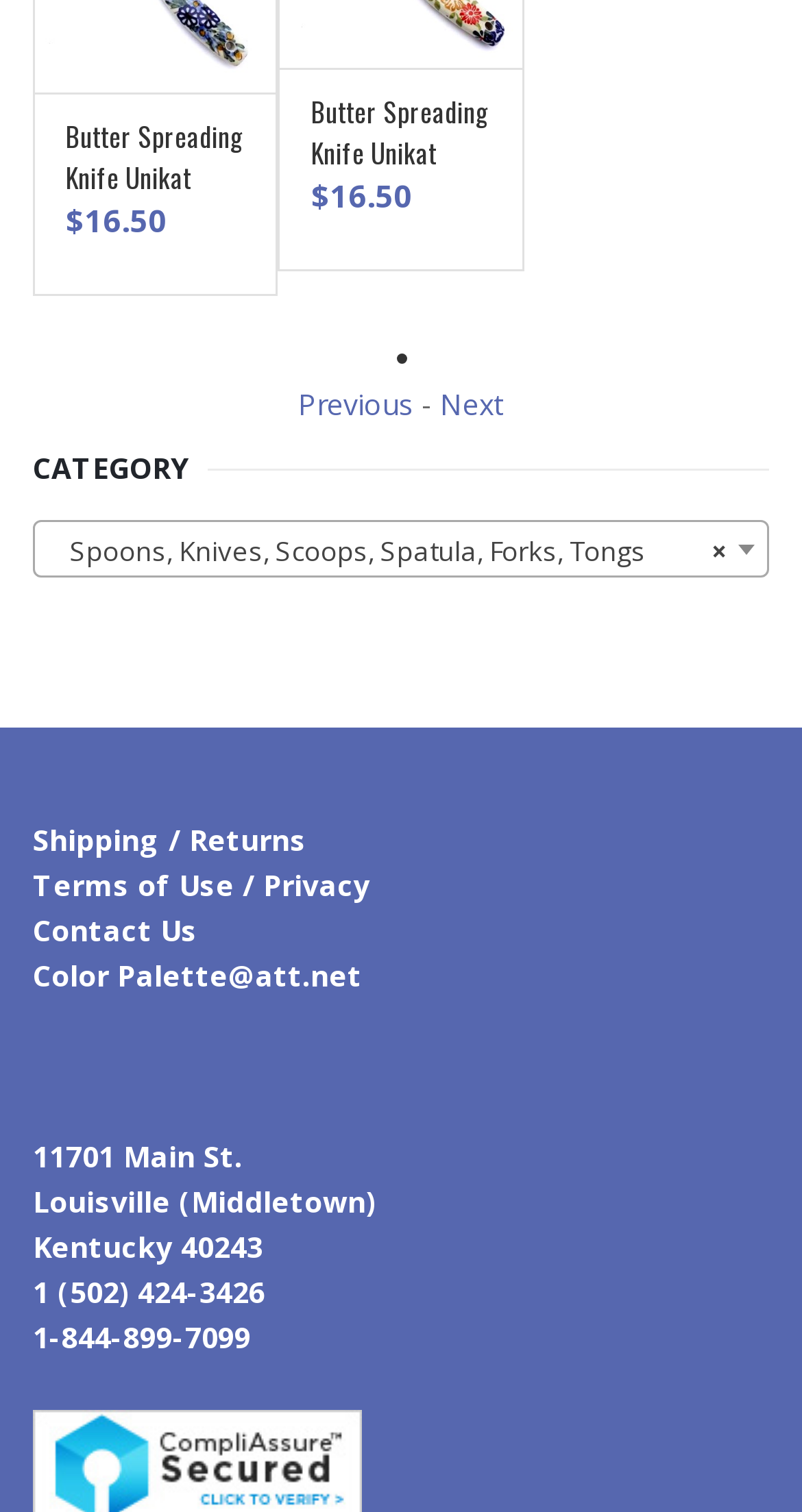Find the bounding box coordinates of the element to click in order to complete the given instruction: "read imprint."

None